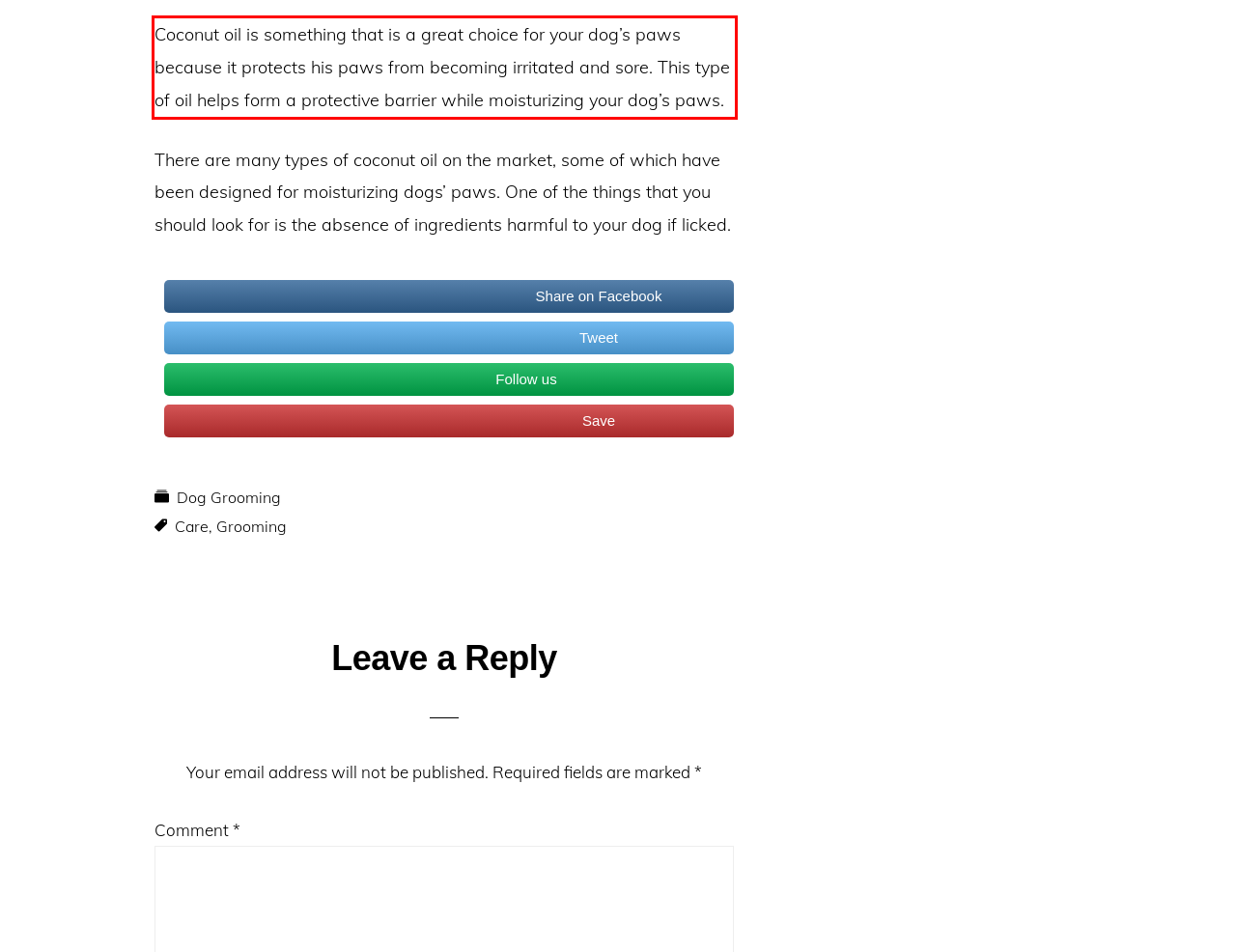Given a screenshot of a webpage with a red bounding box, please identify and retrieve the text inside the red rectangle.

Coconut oil is something that is a great choice for your dog’s paws because it protects his paws from becoming irritated and sore. This type of oil helps form a protective barrier while moisturizing your dog’s paws.